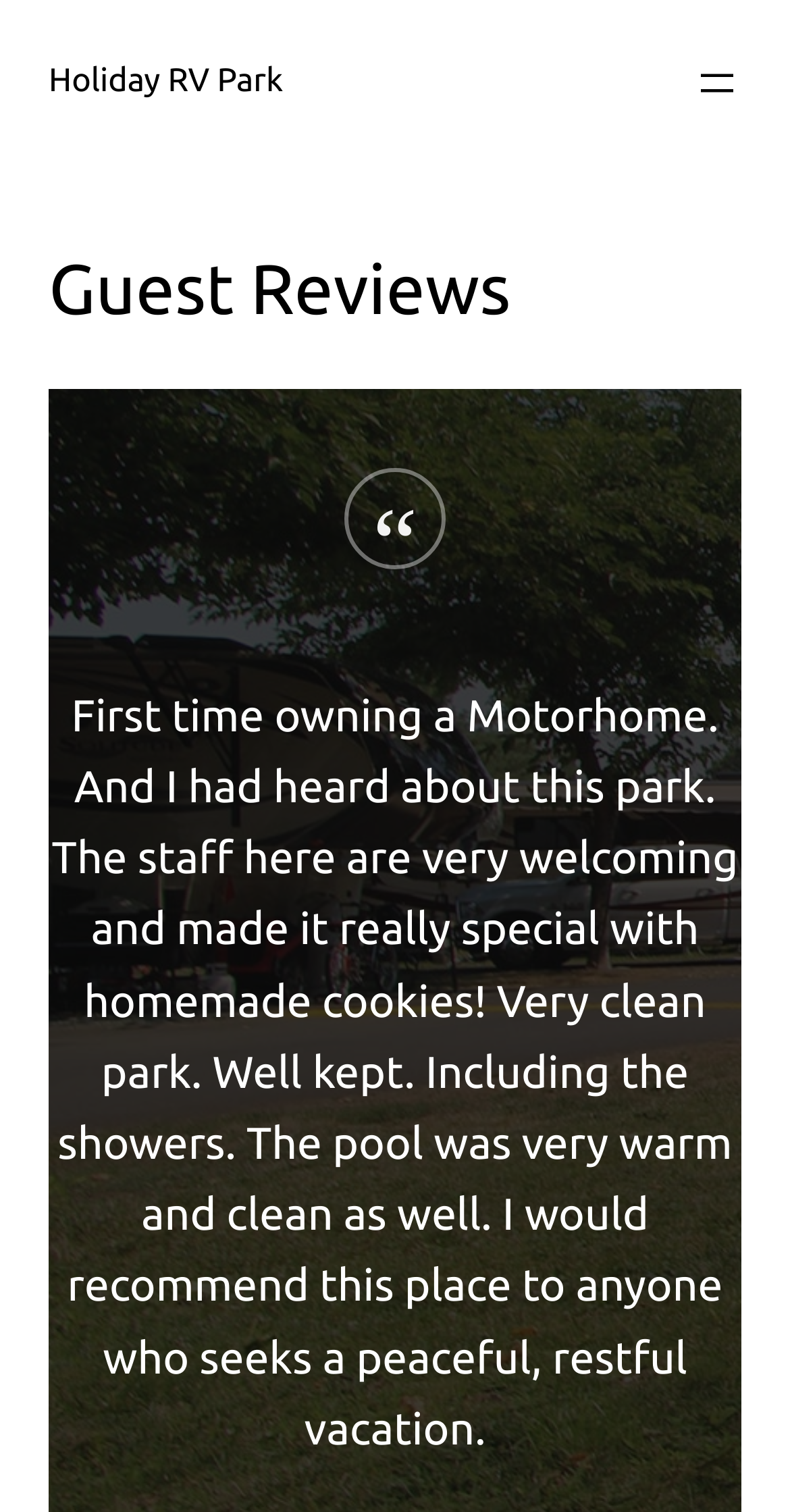Provide an in-depth caption for the elements present on the webpage.

The webpage is about Guest Reviews for Holiday RV Park. At the top left, there is a link to "Holiday RV Park". On the top right, there is a button to "Open menu" which has a popup dialog. Below the top section, there is a heading "Guest Reviews" that spans across the page. 

Under the heading, there are multiple reviews from guests. Each review is enclosed in double quotes and has a similar layout. The first review is from a guest who is a first-time motorhome owner and had a great experience at the park. The staff were welcoming, the park was clean, and the pool was warm and clean. The review is quite detailed and takes up most of the page. There are at least three more reviews on the page, but their content is not fully described. They are positioned below the first review, with a similar layout.